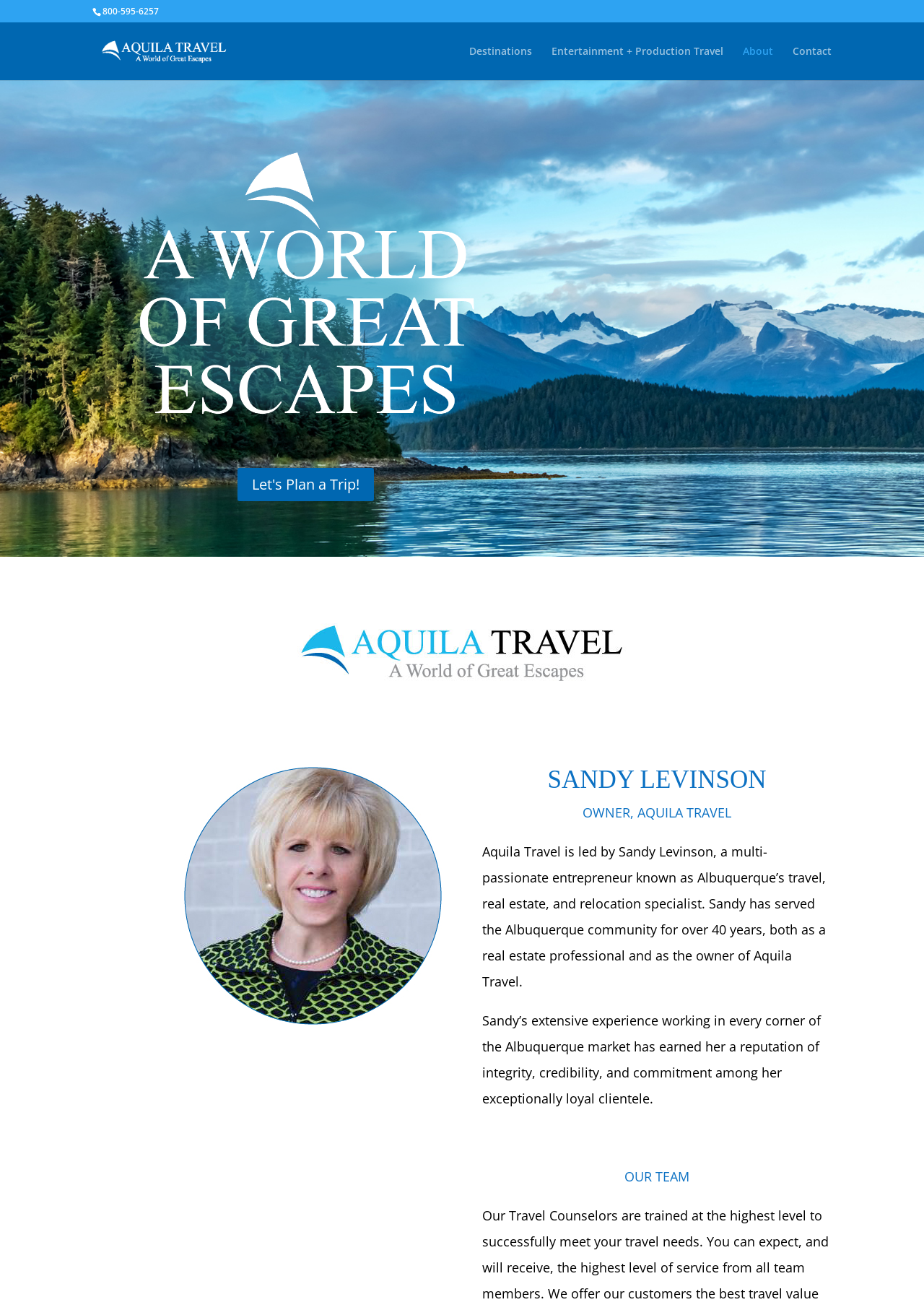What is the title of the section below Sandy Levinson's description?
Based on the image, answer the question with as much detail as possible.

I found the title of the section by looking at the static text element that says 'OUR TEAM' below Sandy Levinson's description.